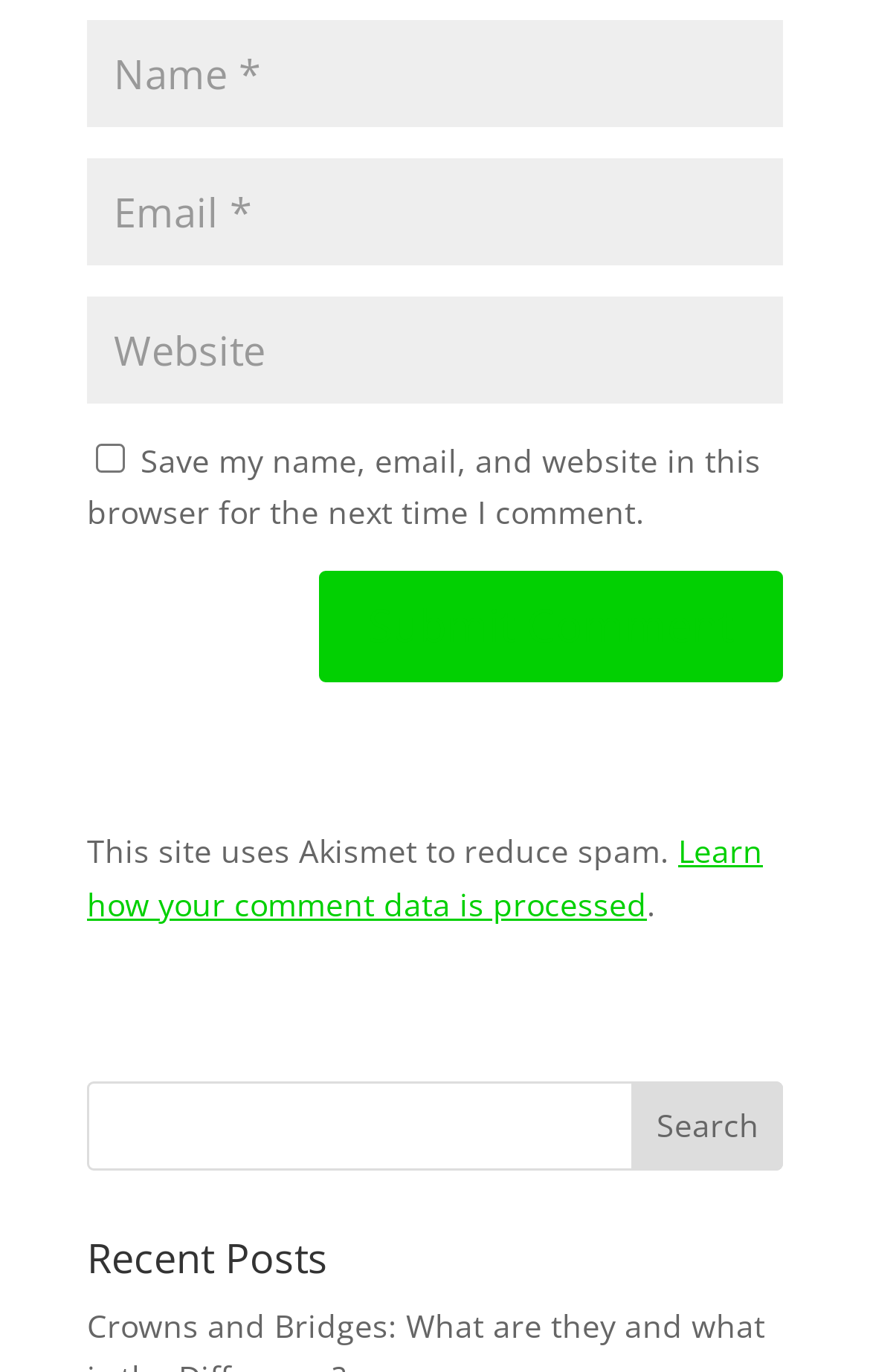Find and provide the bounding box coordinates for the UI element described with: "aria-label="Menu"".

None